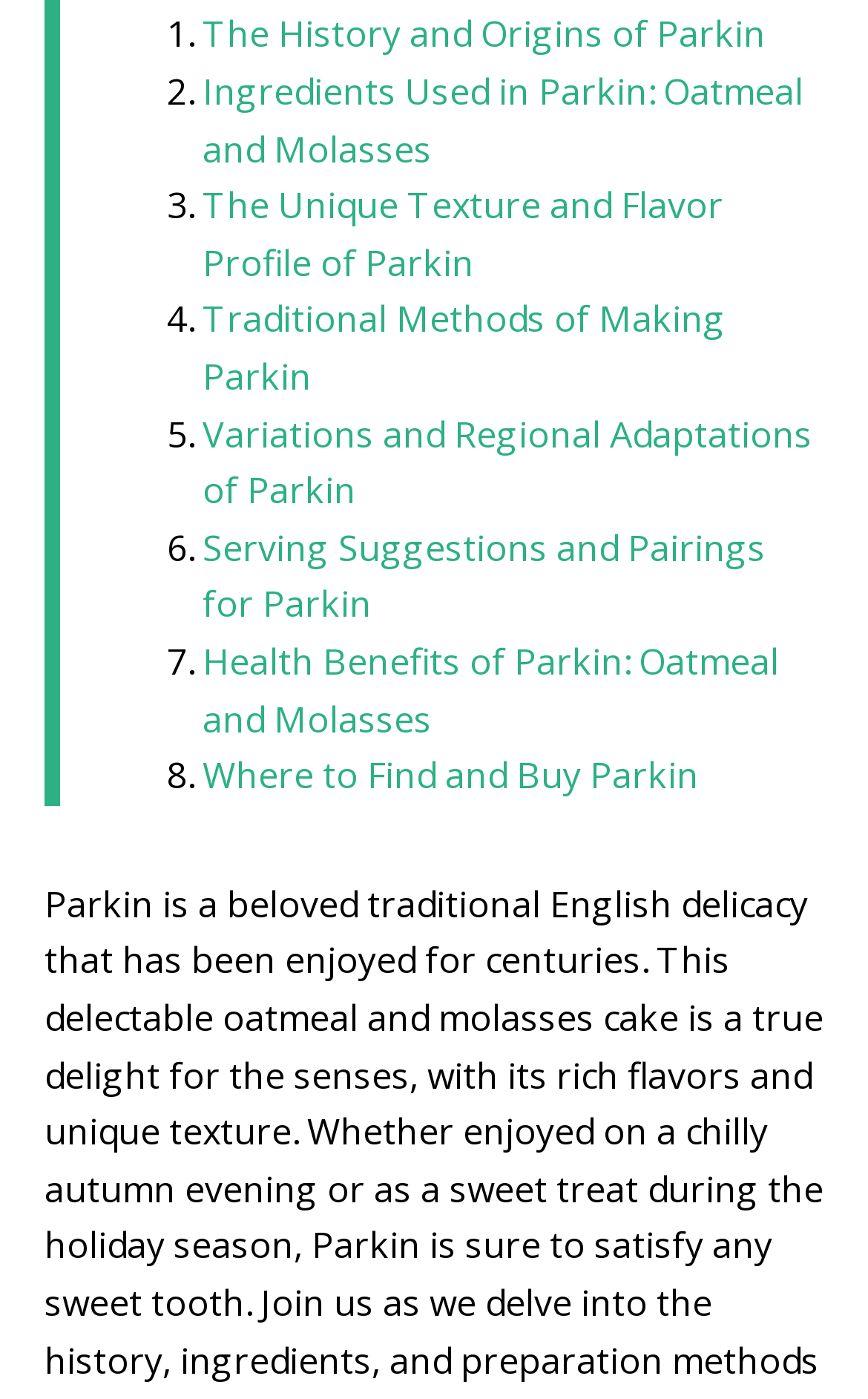Identify the bounding box coordinates for the element you need to click to achieve the following task: "Learn about ingredients used in Parkin". The coordinates must be four float values ranging from 0 to 1, formatted as [left, top, right, bottom].

[0.233, 0.048, 0.926, 0.124]